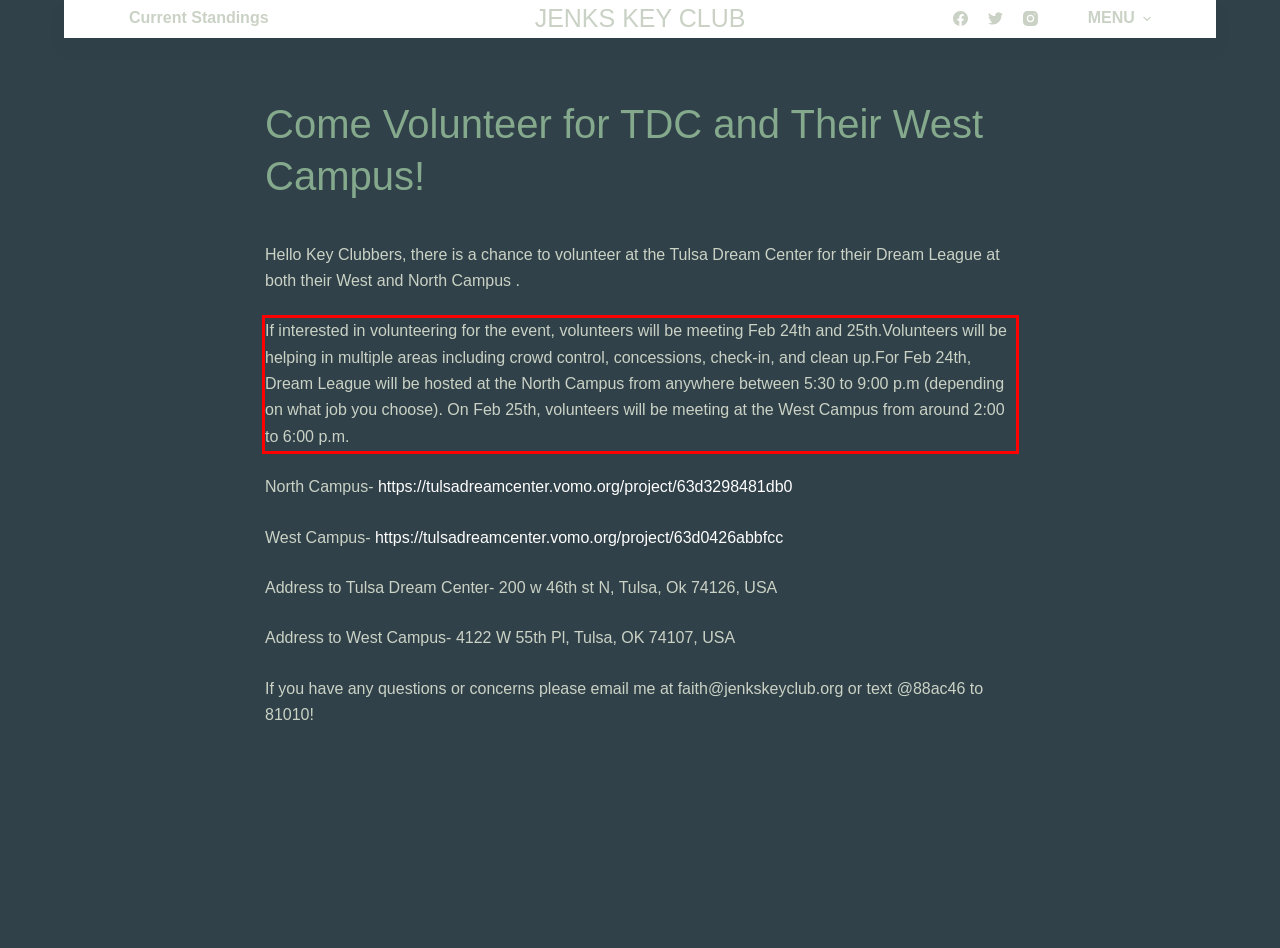You are given a screenshot of a webpage with a UI element highlighted by a red bounding box. Please perform OCR on the text content within this red bounding box.

If interested in volunteering for the event, volunteers will be meeting Feb 24th and 25th.Volunteers will be helping in multiple areas including crowd control, concessions, check-in, and clean up.For Feb 24th, Dream League will be hosted at the North Campus from anywhere between 5:30 to 9:00 p.m (depending on what job you choose). On Feb 25th, volunteers will be meeting at the West Campus from around 2:00 to 6:00 p.m.